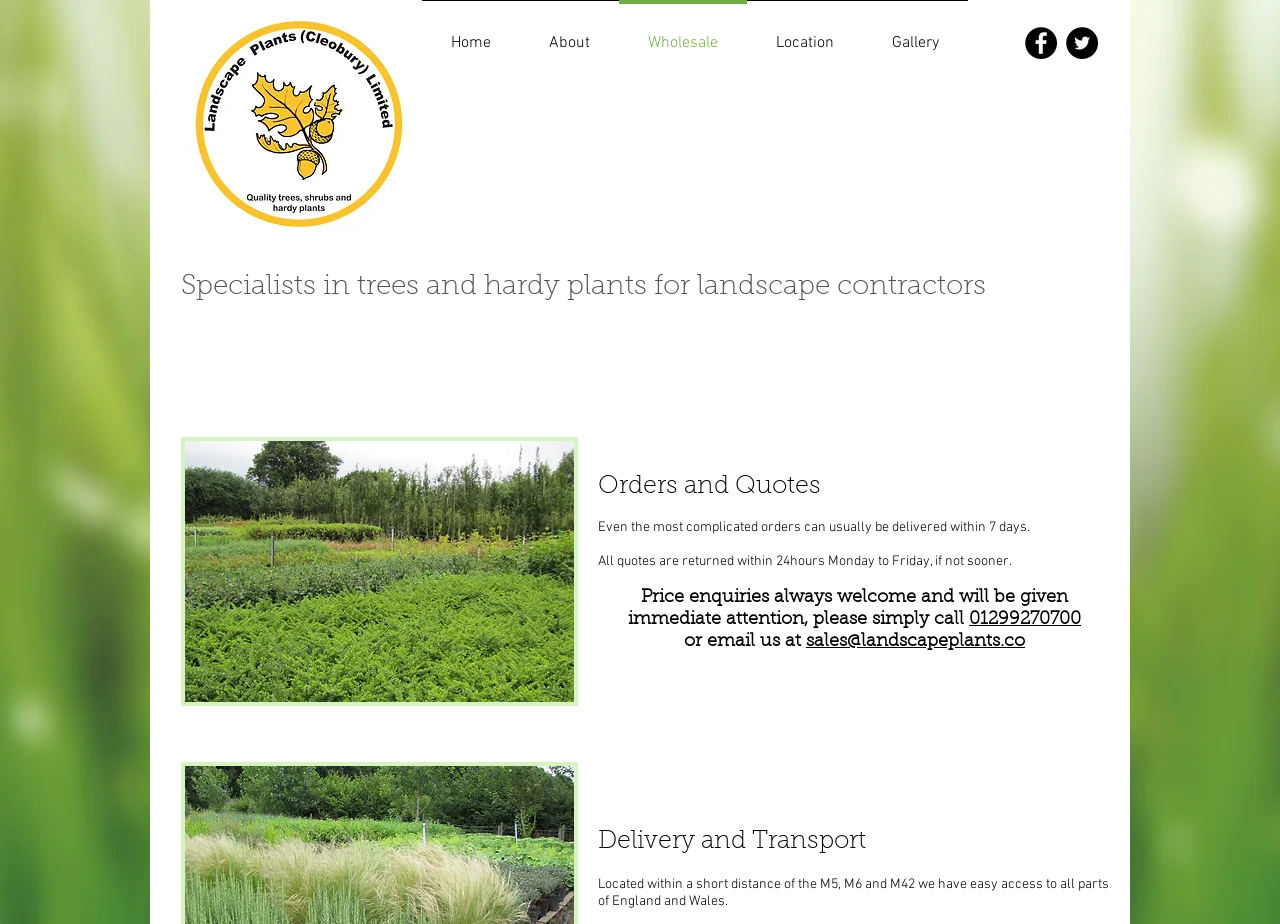What is the phone number for price enquiries?
Please look at the screenshot and answer in one word or a short phrase.

01299270700